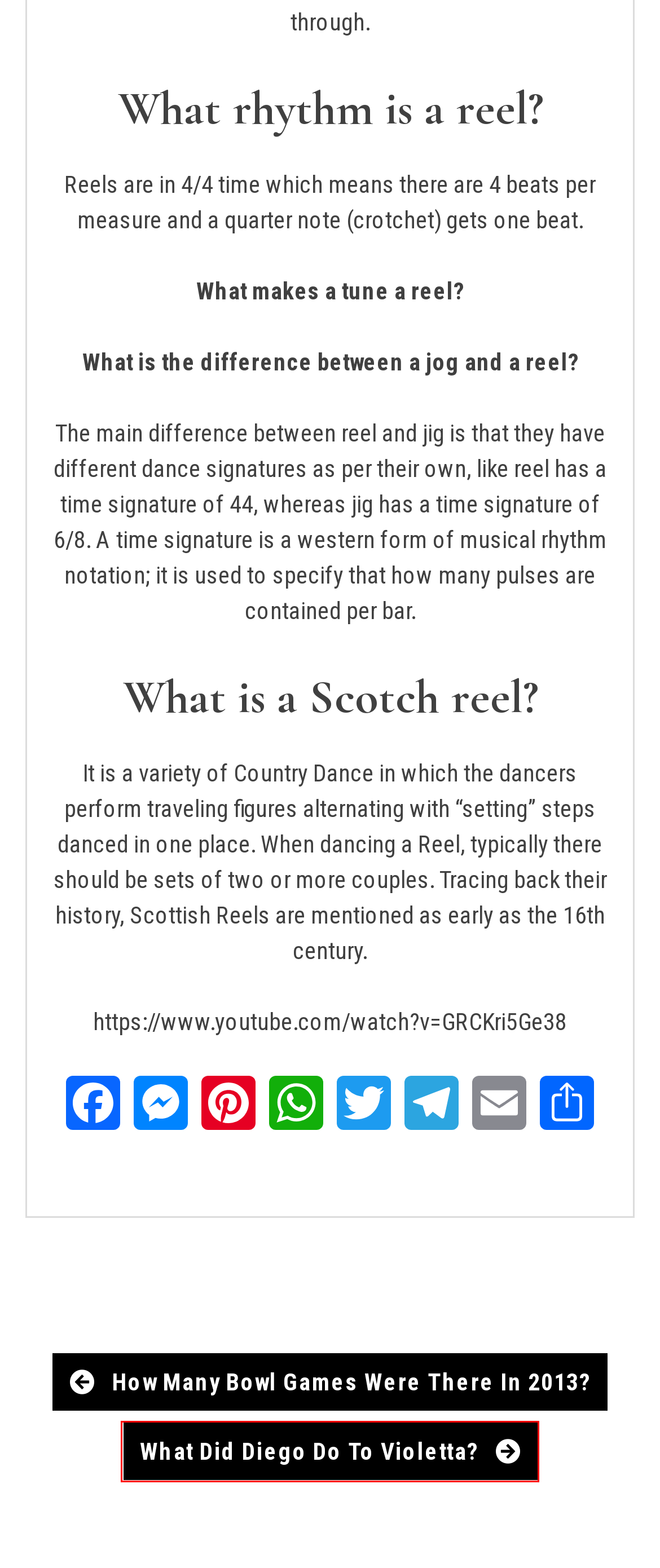Look at the screenshot of a webpage that includes a red bounding box around a UI element. Select the most appropriate webpage description that matches the page seen after clicking the highlighted element. Here are the candidates:
A. Terms and Conditions – Corfire.com
B. AddToAny - Share
C. Corfire.com – Just great place for everyone
D. How many bowl games were there in 2013? – Corfire.com
E. What did Diego do to Violetta? – Corfire.com
F. Privacy Policy – Corfire.com
G. Helpful guidelines – Corfire.com
H. Contact Us – Corfire.com

E